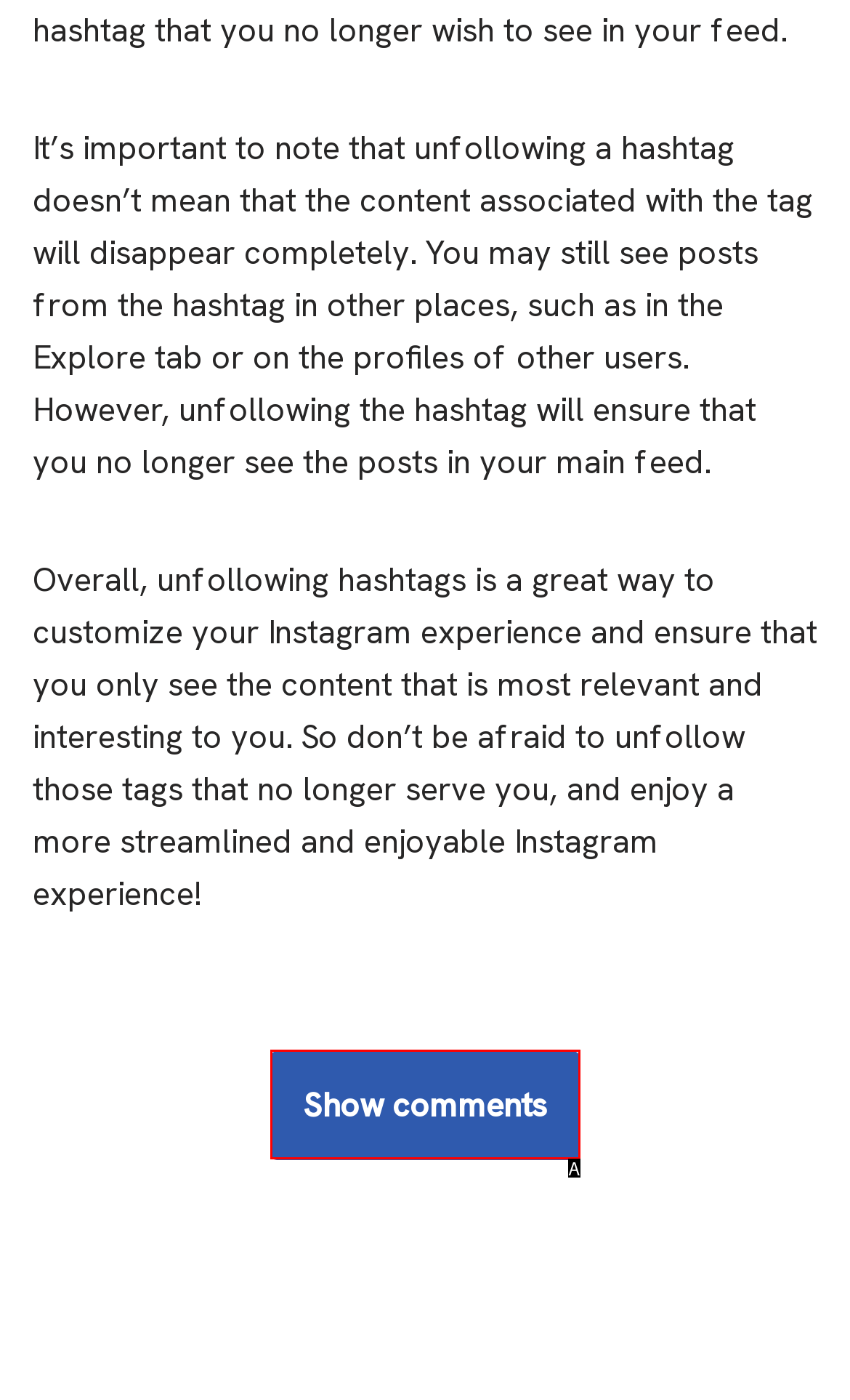From the options provided, determine which HTML element best fits the description: Show comments. Answer with the correct letter.

A